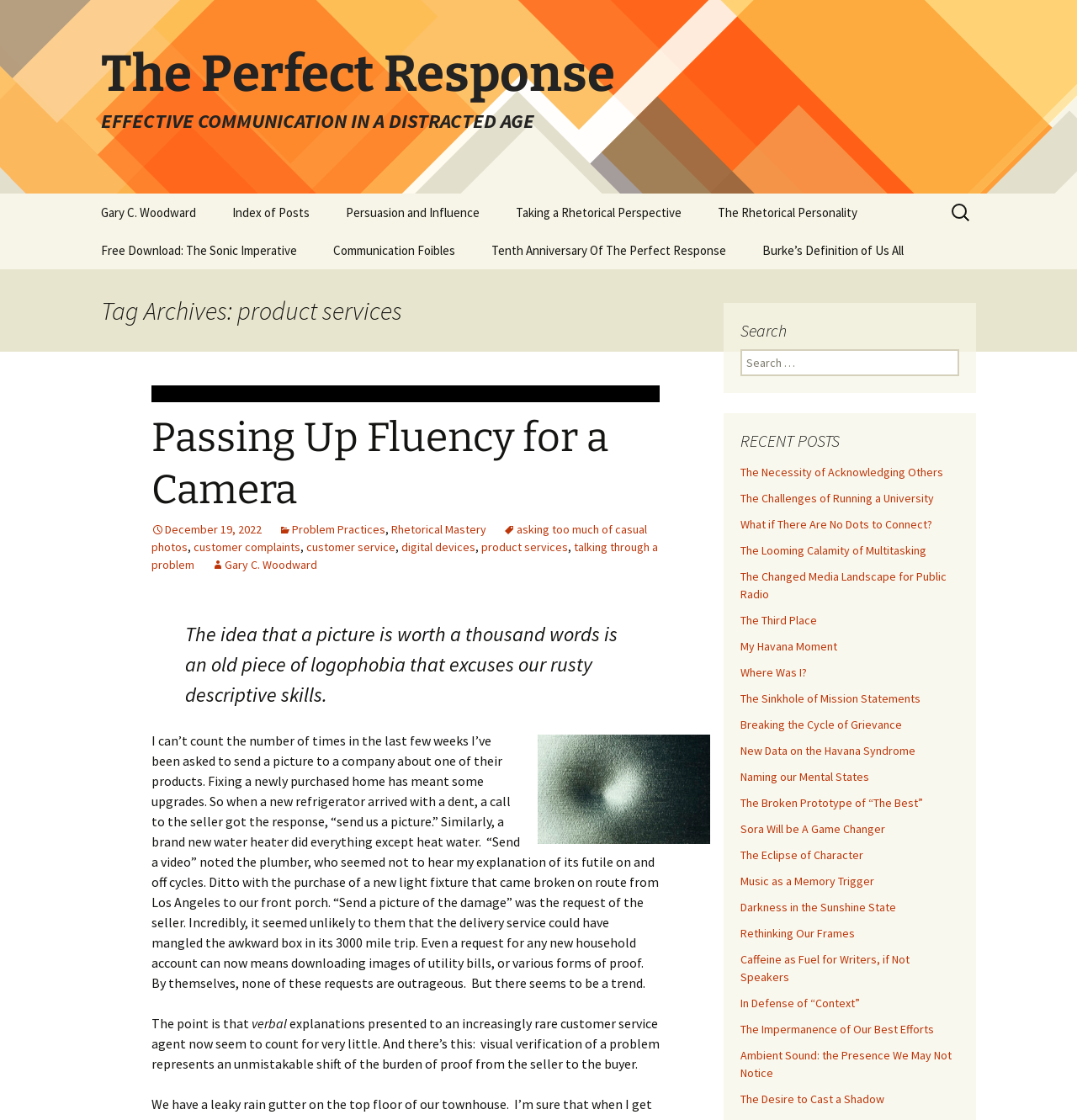What is the author's name?
Provide a short answer using one word or a brief phrase based on the image.

Gary C. Woodward